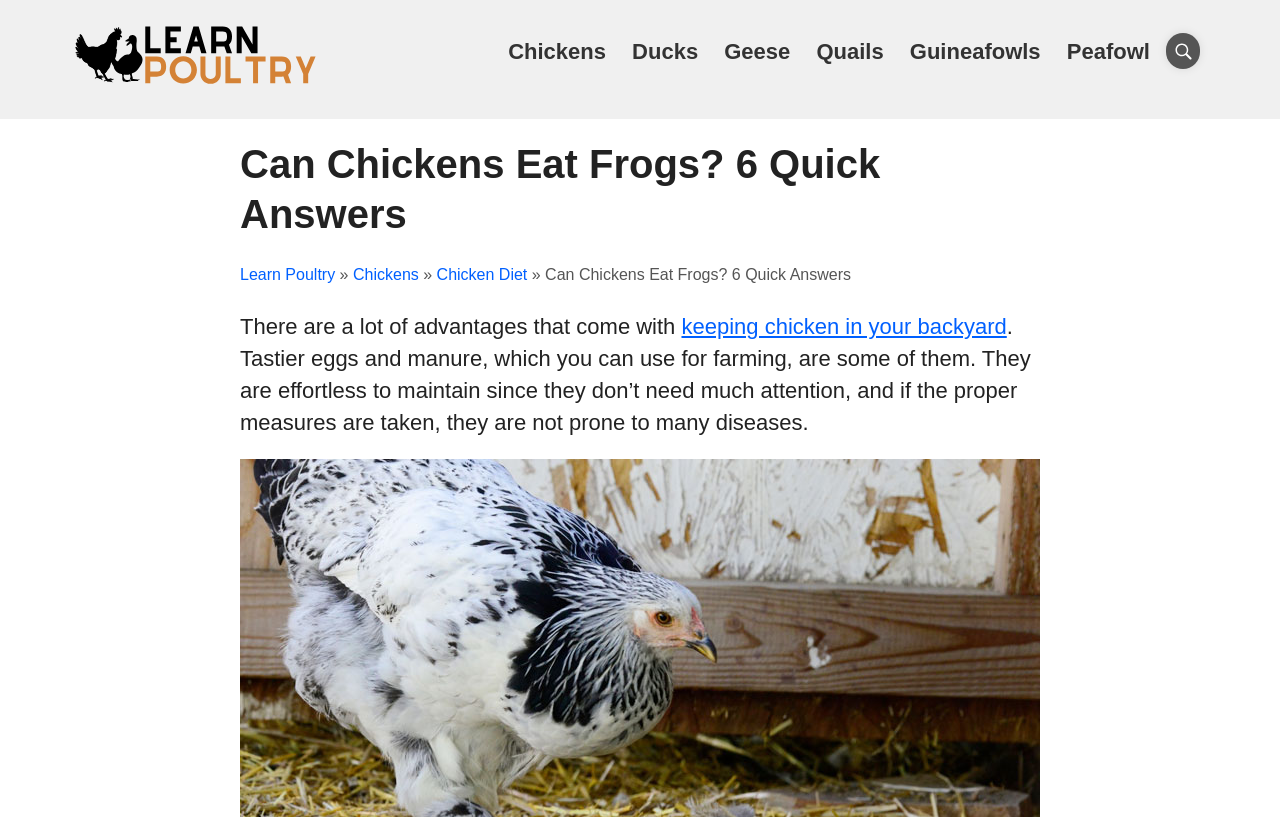Find the bounding box coordinates of the clickable region needed to perform the following instruction: "search for something". The coordinates should be provided as four float numbers between 0 and 1, i.e., [left, top, right, bottom].

[0.911, 0.037, 0.938, 0.088]